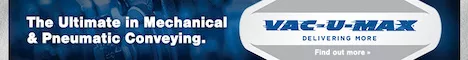Provide a short answer to the following question with just one word or phrase: What is the tagline of VAC-U-MAX?

DELIVERING MORE